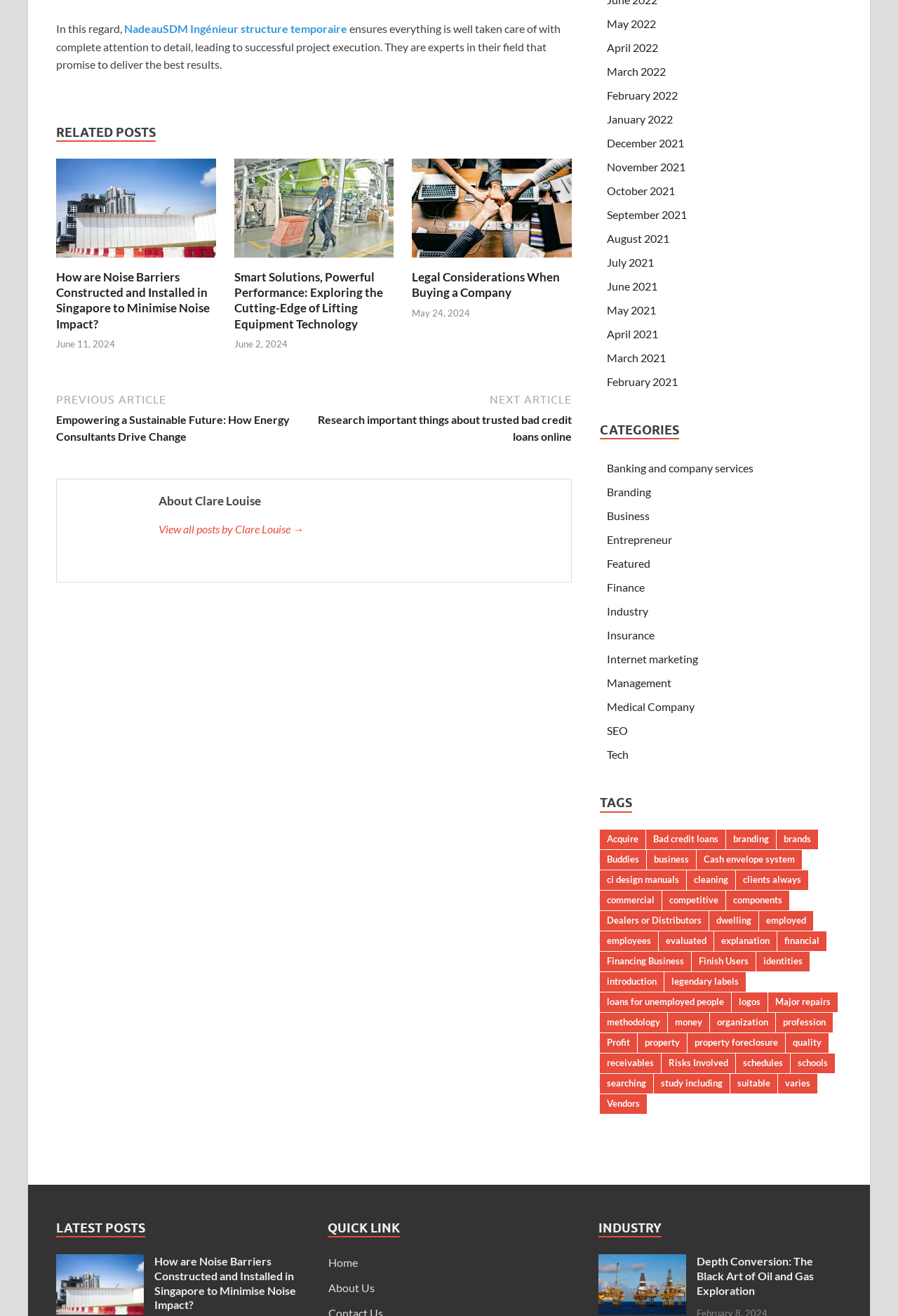Using the description "Banking and company services", locate and provide the bounding box of the UI element.

[0.676, 0.351, 0.839, 0.361]